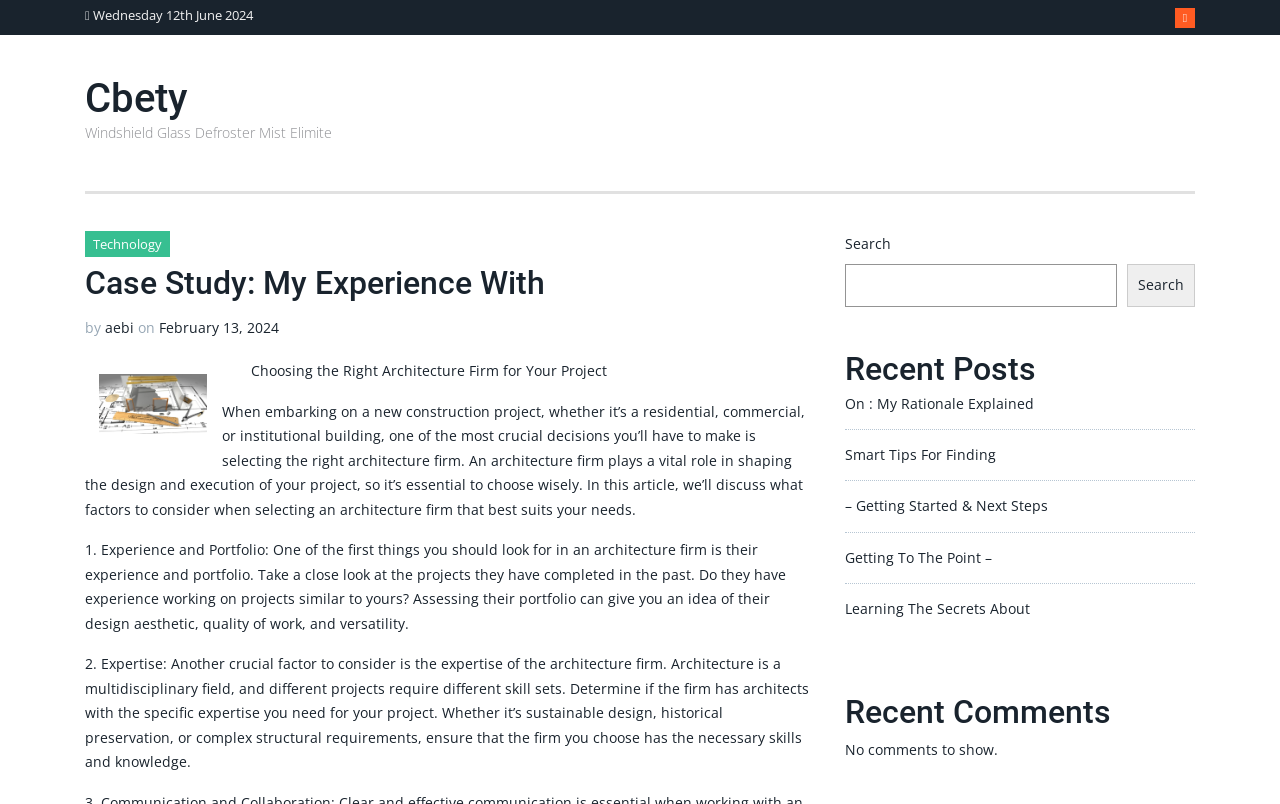Bounding box coordinates must be specified in the format (top-left x, top-left y, bottom-right x, bottom-right y). All values should be floating point numbers between 0 and 1. What are the bounding box coordinates of the UI element described as: Getting To The Point –

[0.66, 0.681, 0.775, 0.705]